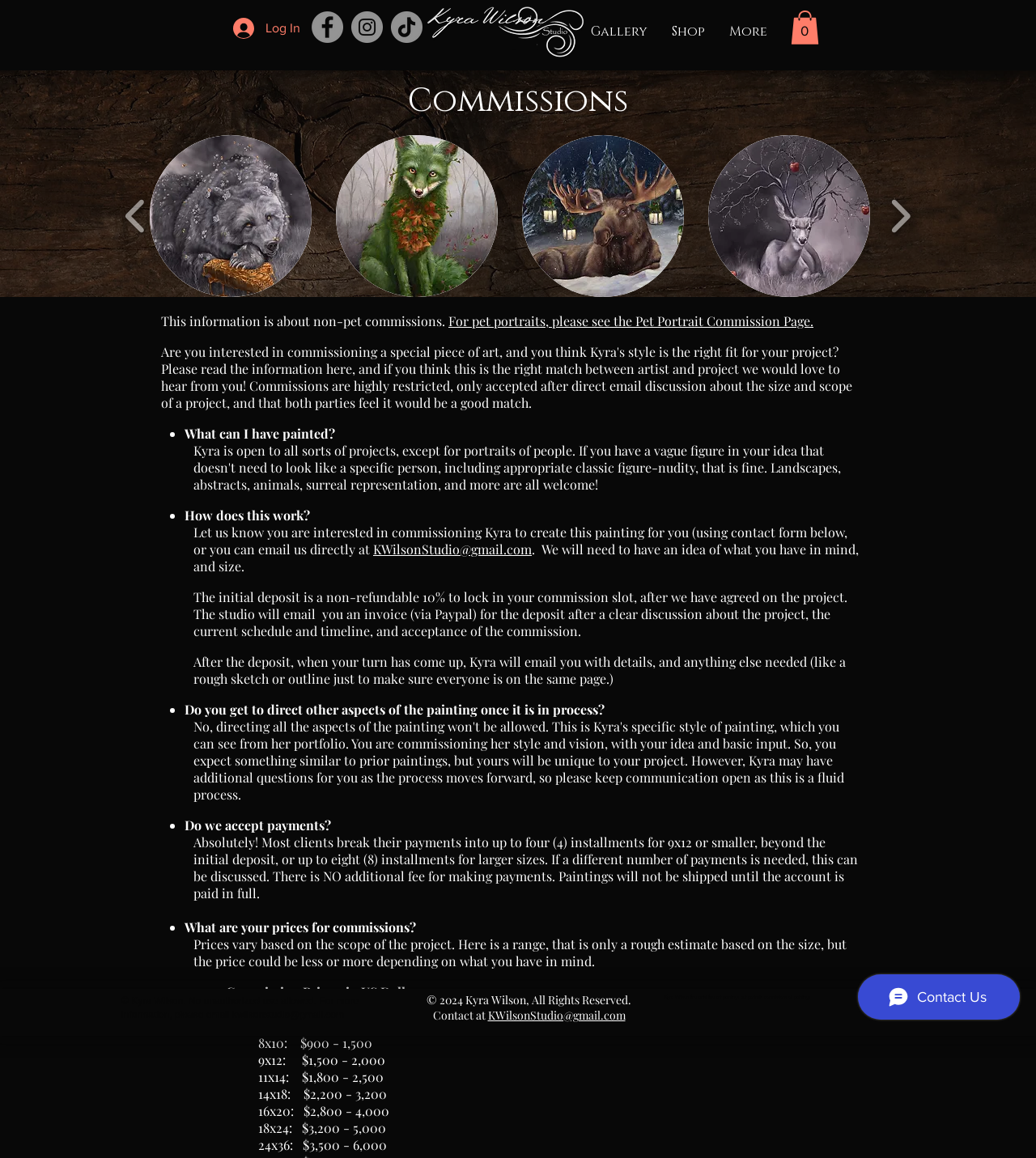Please identify the bounding box coordinates of the element that needs to be clicked to execute the following command: "Check the Cart". Provide the bounding box using four float numbers between 0 and 1, formatted as [left, top, right, bottom].

[0.763, 0.009, 0.791, 0.038]